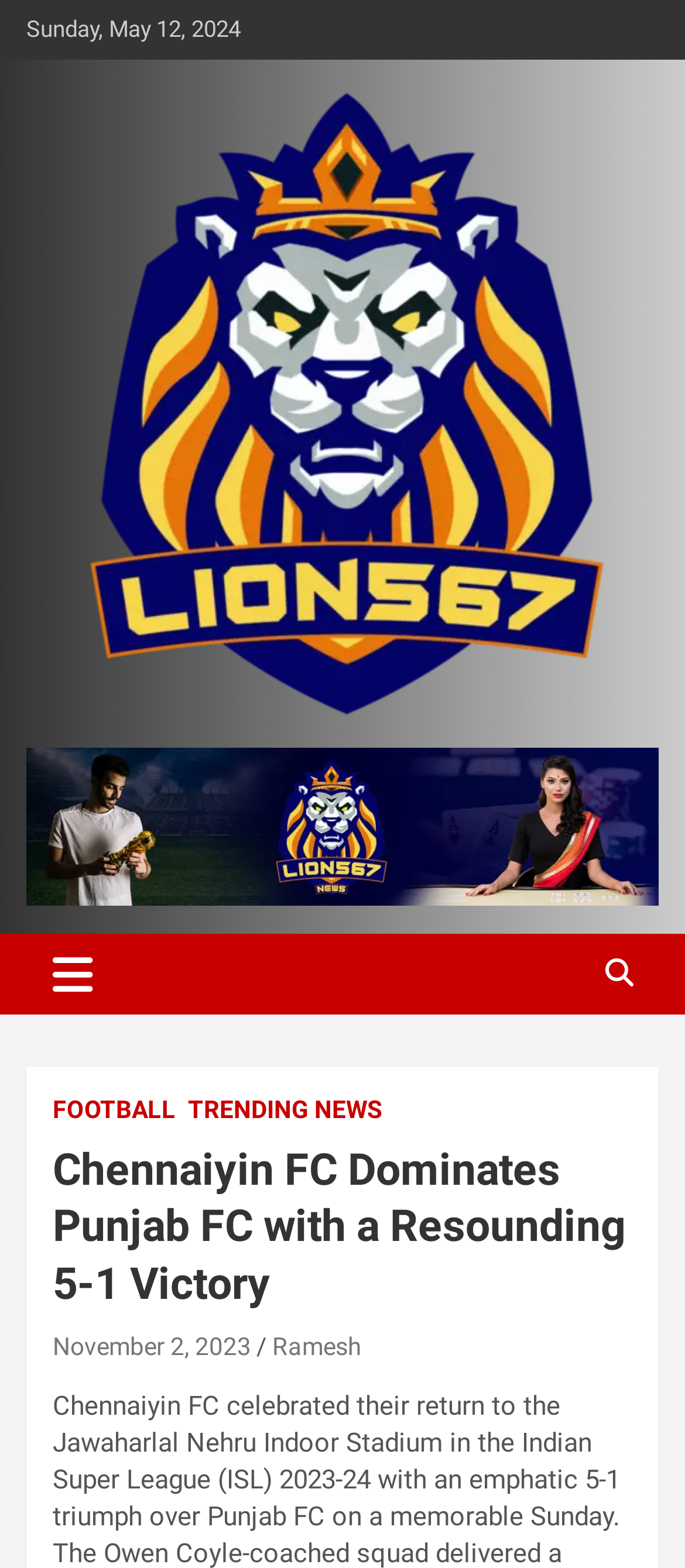Given the element description: "TRENDING NEWS", predict the bounding box coordinates of this UI element. The coordinates must be four float numbers between 0 and 1, given as [left, top, right, bottom].

[0.274, 0.698, 0.559, 0.72]